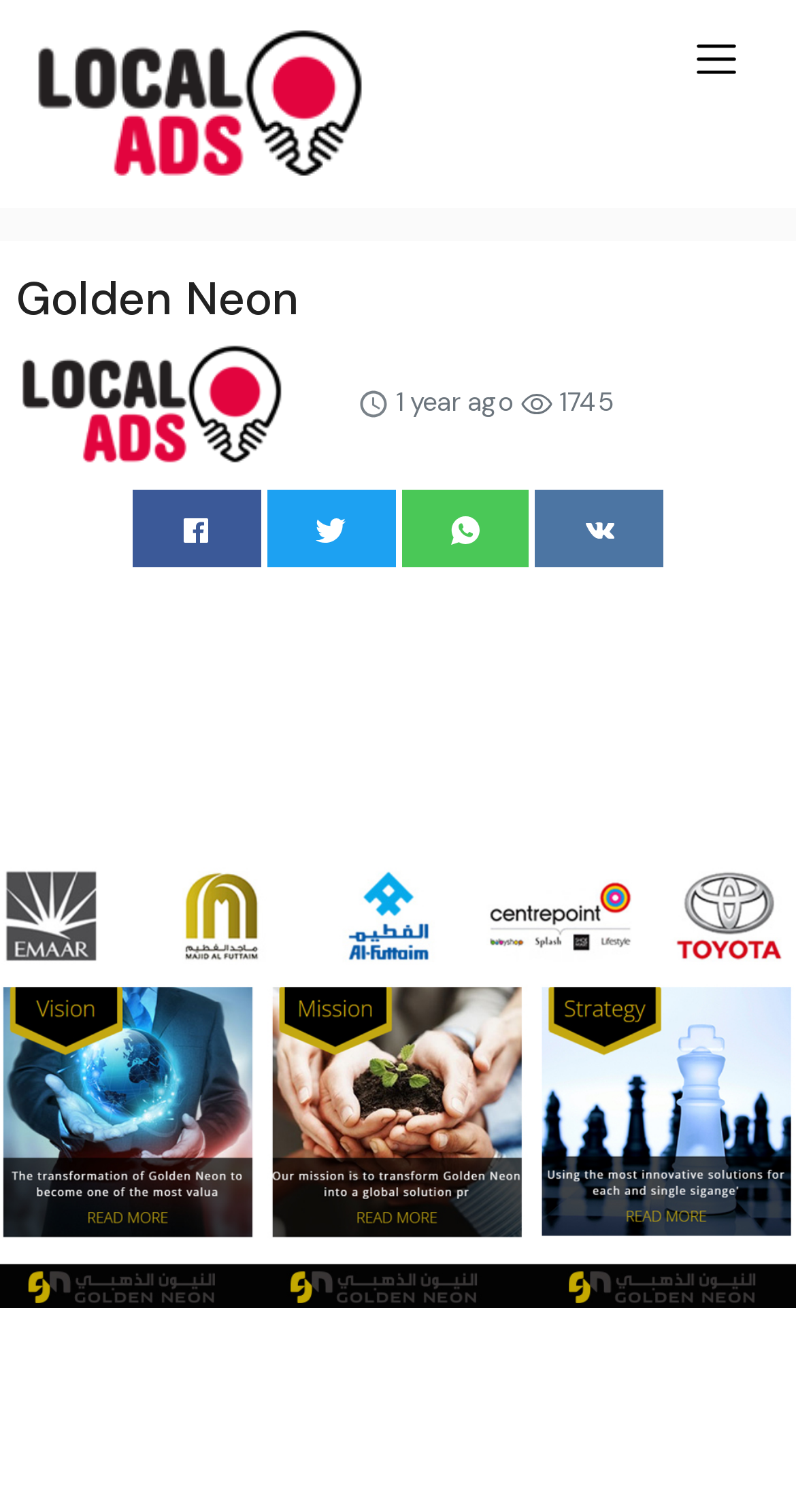How many social media sharing options are available?
Refer to the image and provide a thorough answer to the question.

There are four social media sharing options available, which are 'Share on Facebook', 'Share on Twitter', 'Send via Whatsapp', and 'Share on VK', each with its corresponding image icon.